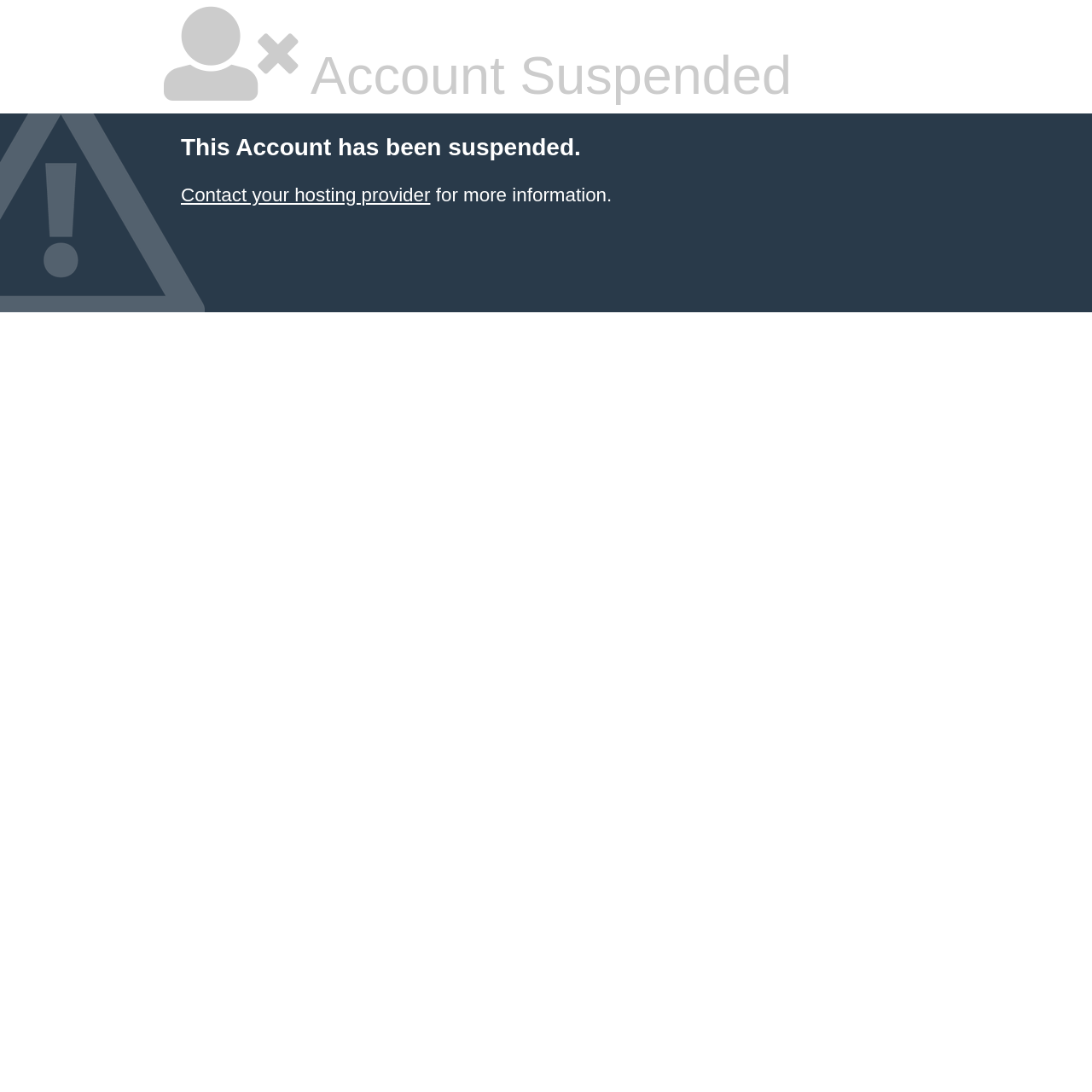Bounding box coordinates should be in the format (top-left x, top-left y, bottom-right x, bottom-right y) and all values should be floating point numbers between 0 and 1. Determine the bounding box coordinate for the UI element described as: Contact your hosting provider

[0.166, 0.169, 0.394, 0.188]